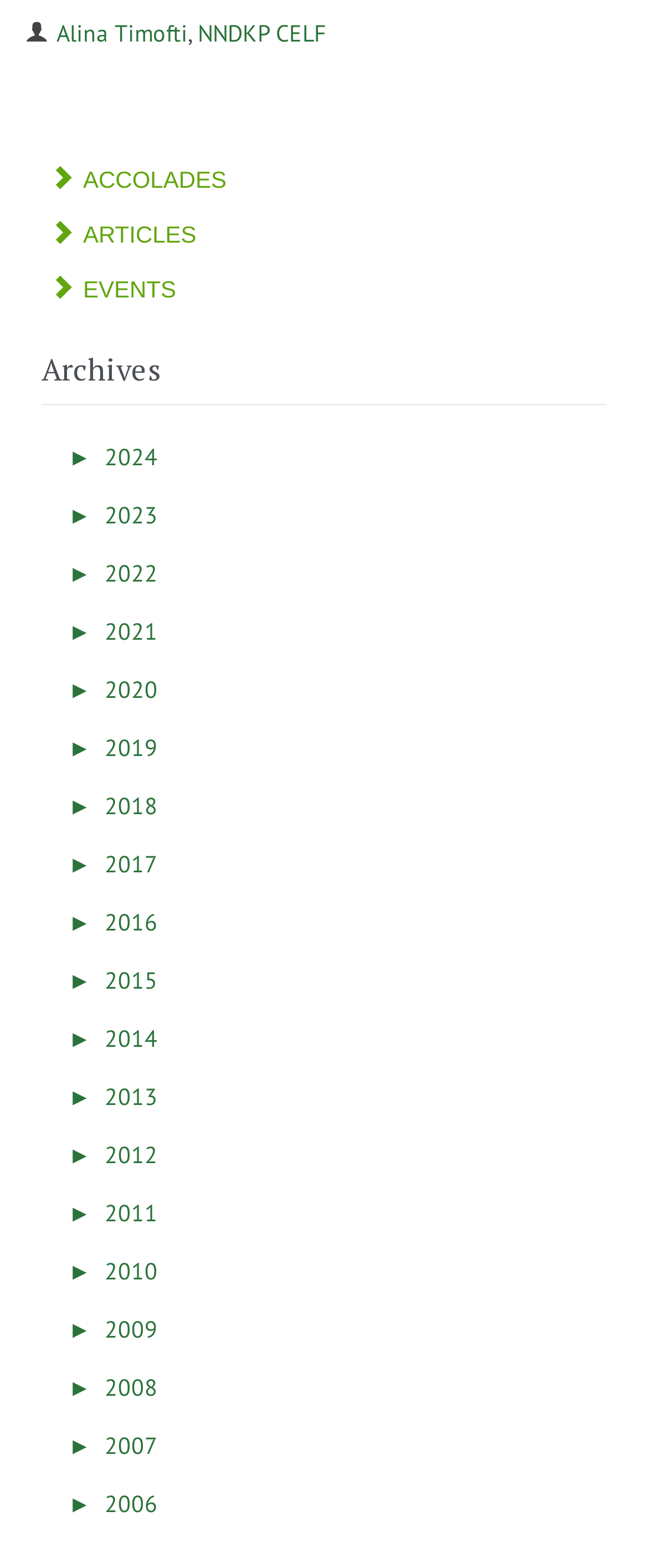Select the bounding box coordinates of the element I need to click to carry out the following instruction: "Click on 2024".

[0.161, 0.281, 0.243, 0.301]